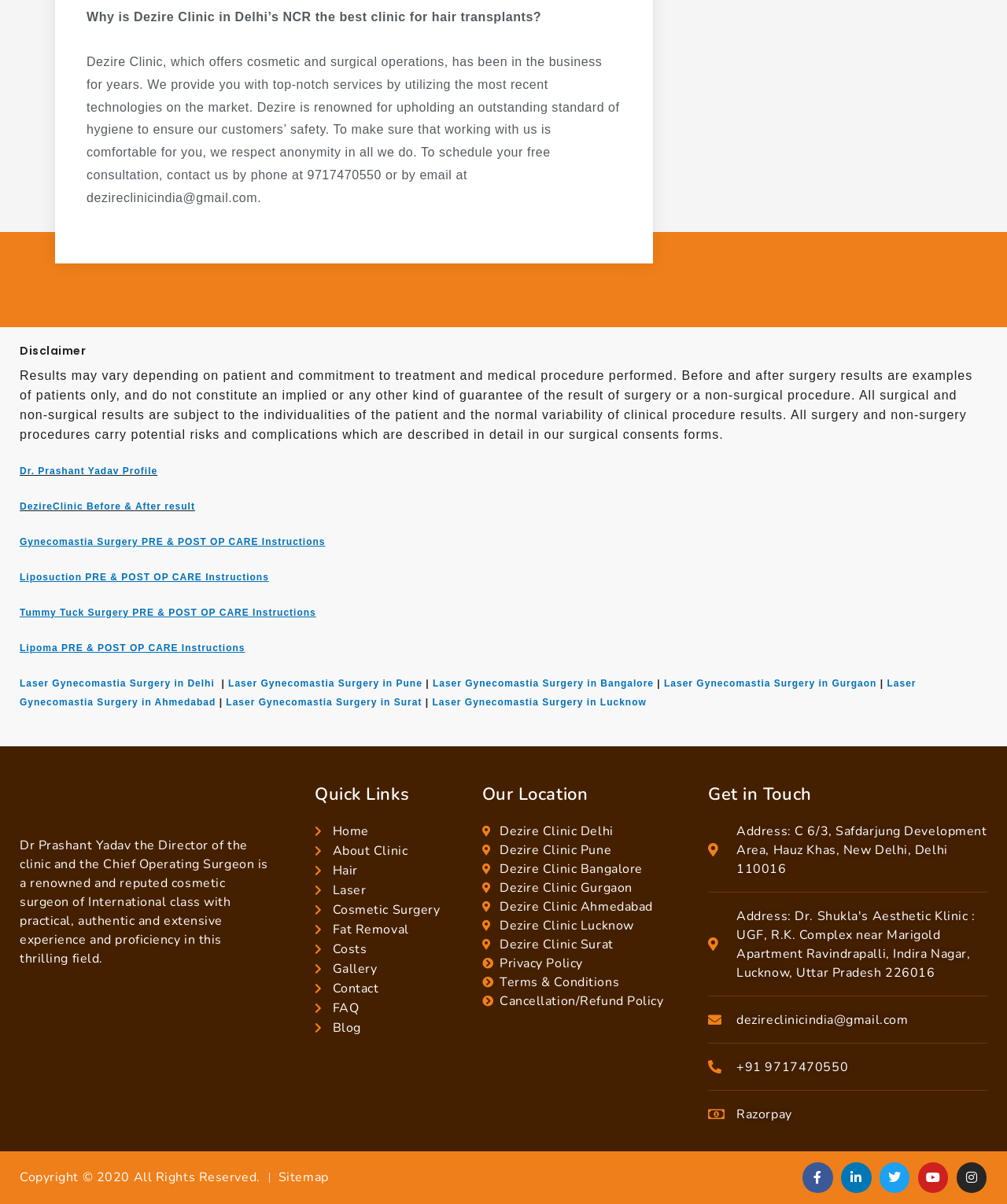What is the email address to contact the clinic?
Using the visual information, answer the question in a single word or phrase.

dezireclinicindia@gmail.com